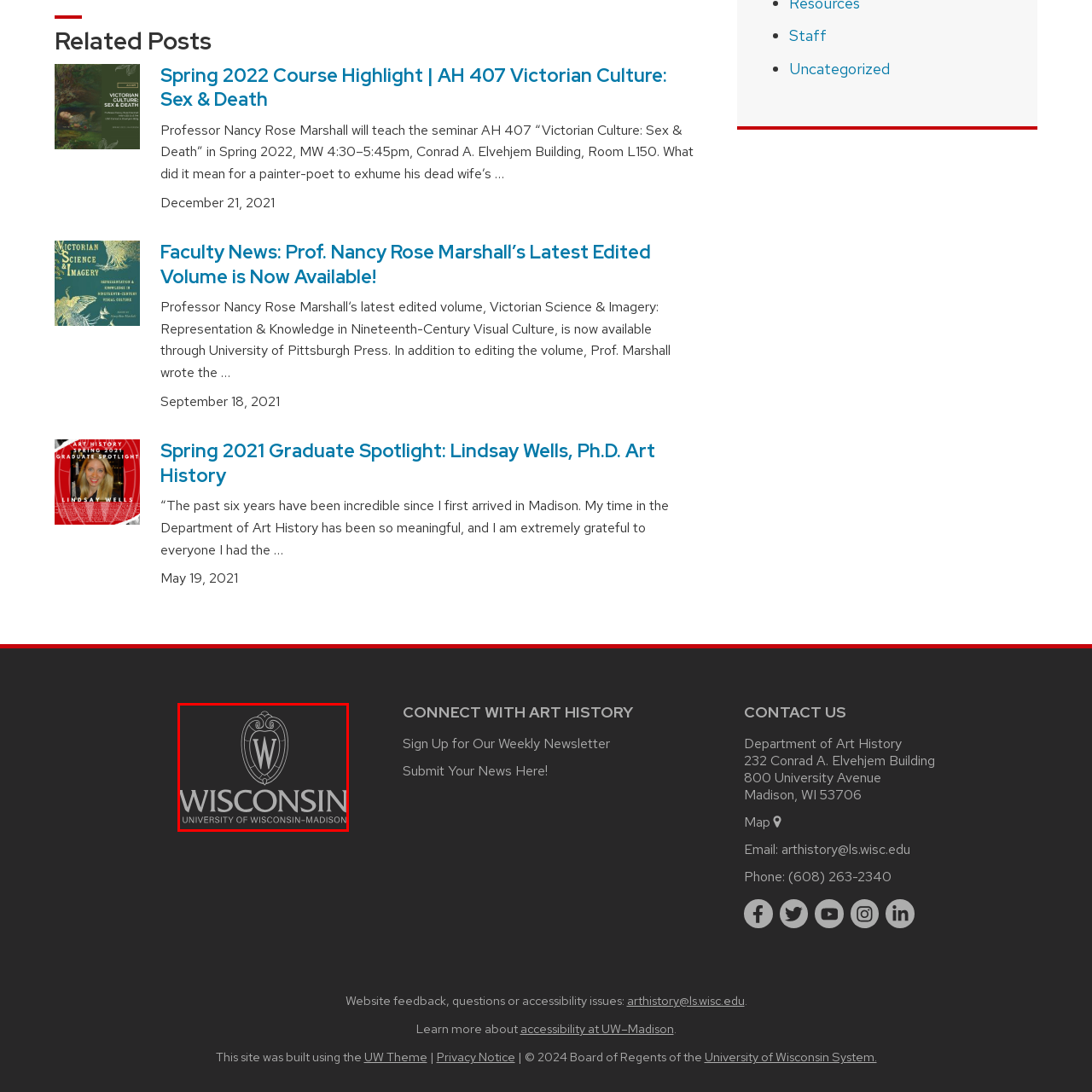What is the font size of 'UNIVERSITY OF WISCONSIN-MADISON'?
Please review the image inside the red bounding box and answer using a single word or phrase.

Slightly smaller